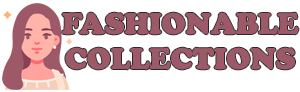What is the tone of the illustration?
Please respond to the question thoroughly and include all relevant details.

The tone of the illustration can be described as friendly because the woman's representation in the illustration adds a welcoming touch, inviting viewers to engage with the theme of fashionable collections, making the overall tone of the illustration approachable and inviting.